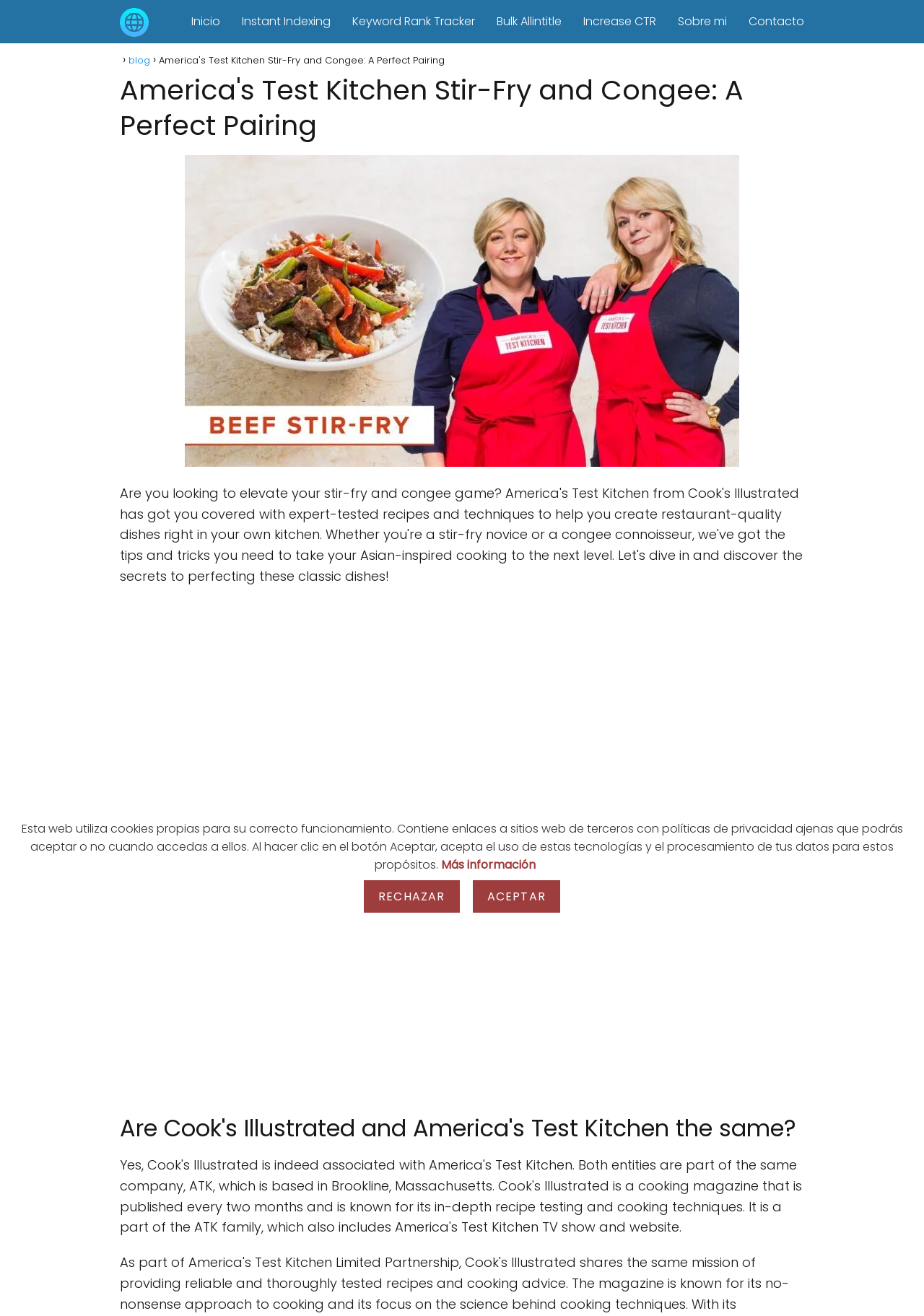What is the first link in the navigation menu?
Using the image as a reference, answer with just one word or a short phrase.

Inicio